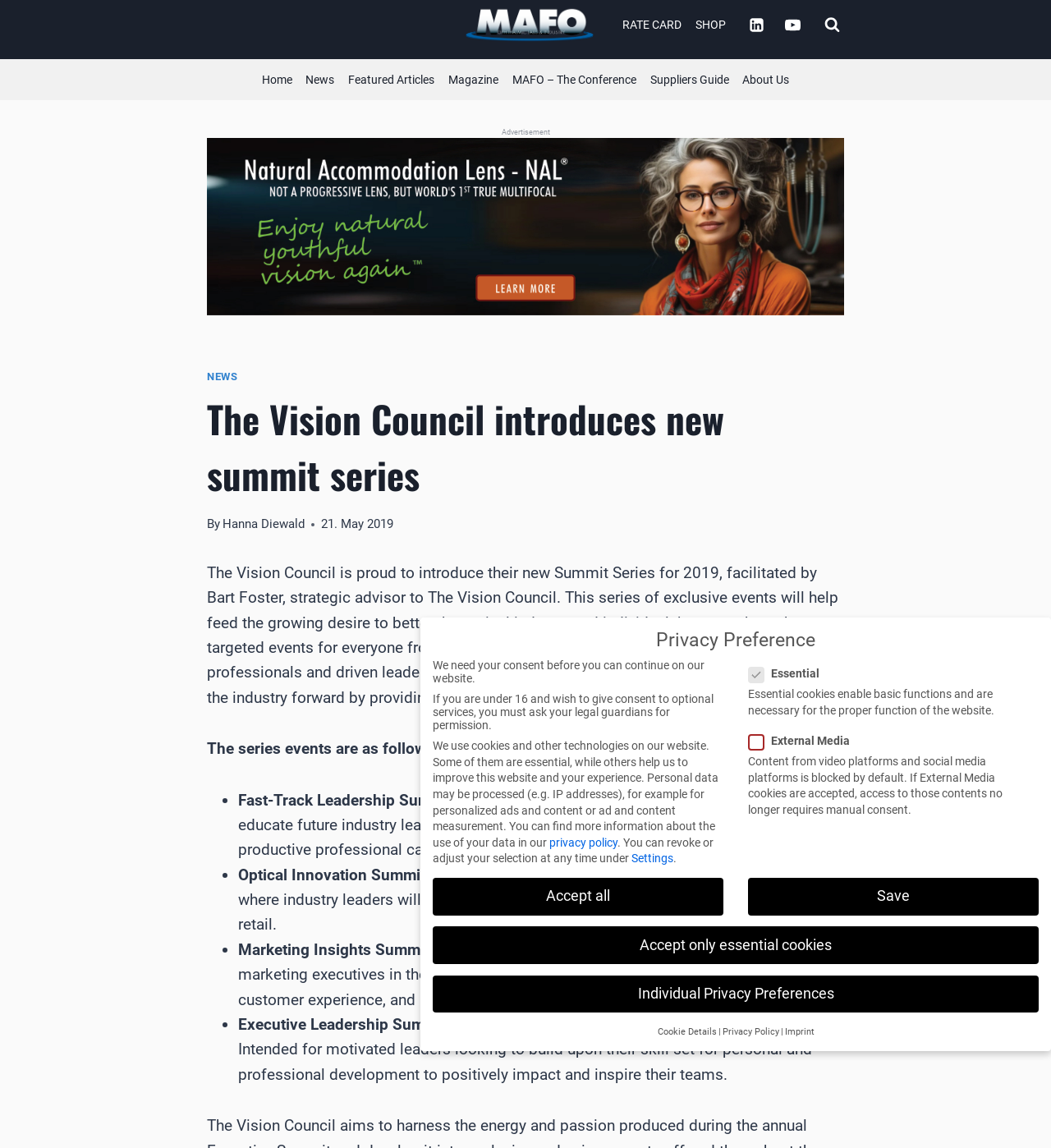What is the name of the conference mentioned on the webpage?
Based on the image, answer the question in a detailed manner.

The answer can be found in the navigation menu, where 'MAFO – The Conference' is listed as one of the options.